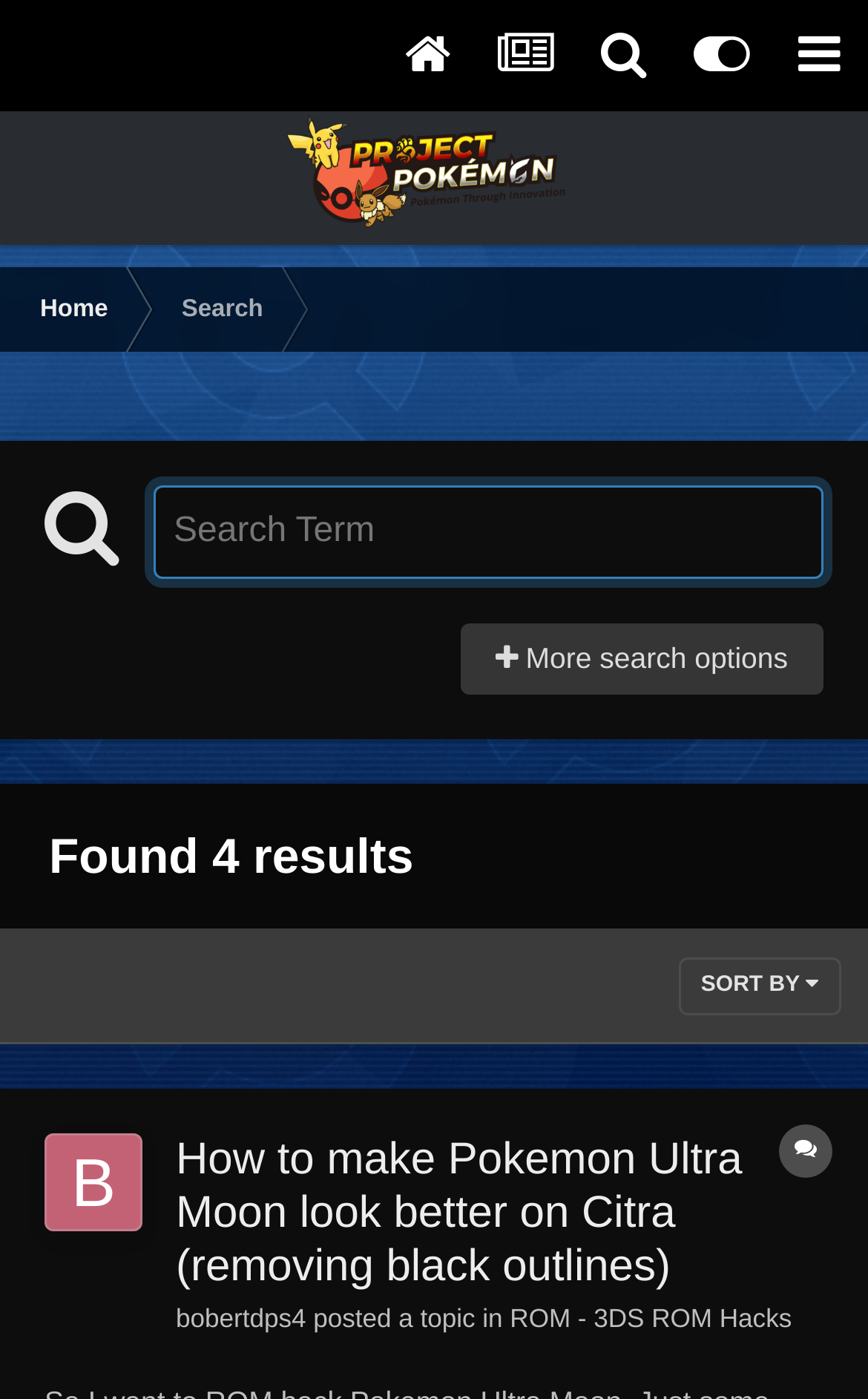What is the current page?
Please answer the question as detailed as possible based on the image.

The answer can be found in the link element 'Project Pokemon Forums' which is located at the top of the webpage, and also in the image element with the same text.